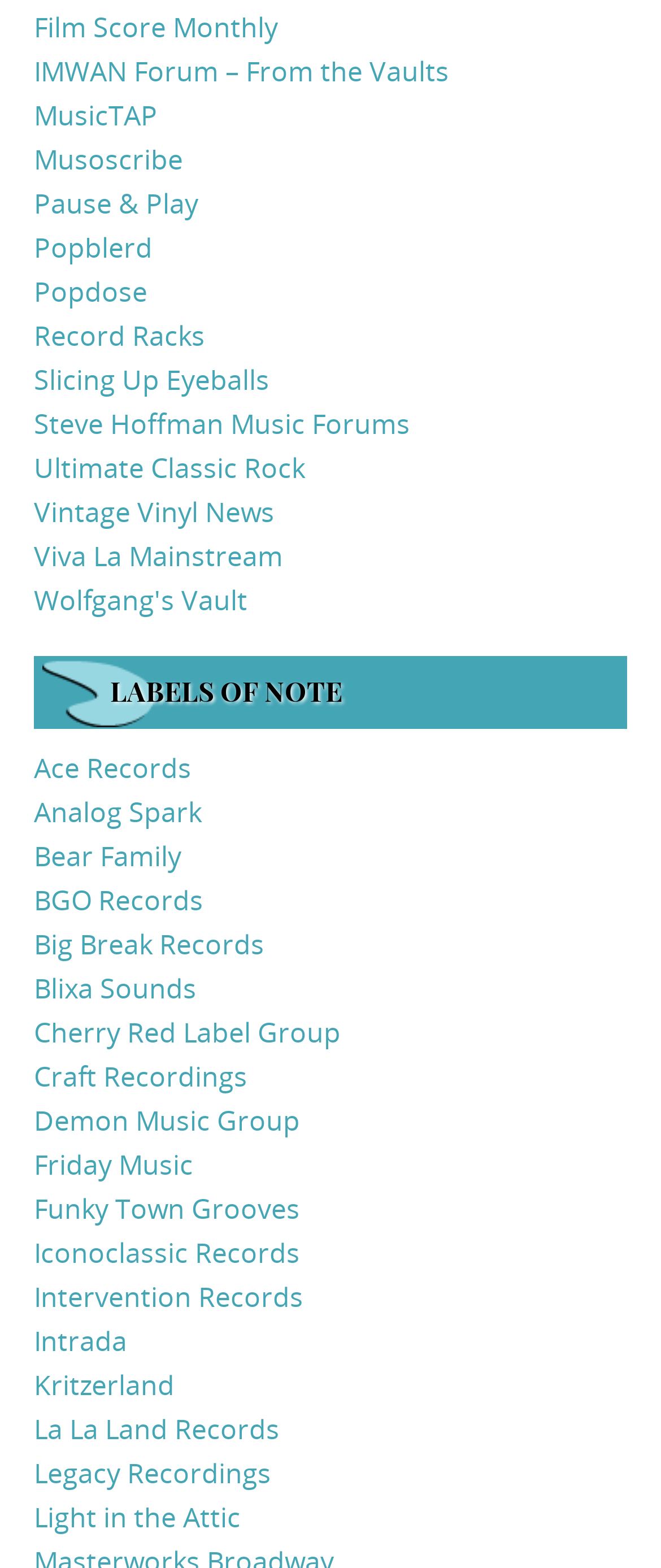Please identify the bounding box coordinates of the element on the webpage that should be clicked to follow this instruction: "go to Wolfgang's Vault". The bounding box coordinates should be given as four float numbers between 0 and 1, formatted as [left, top, right, bottom].

[0.051, 0.371, 0.374, 0.395]